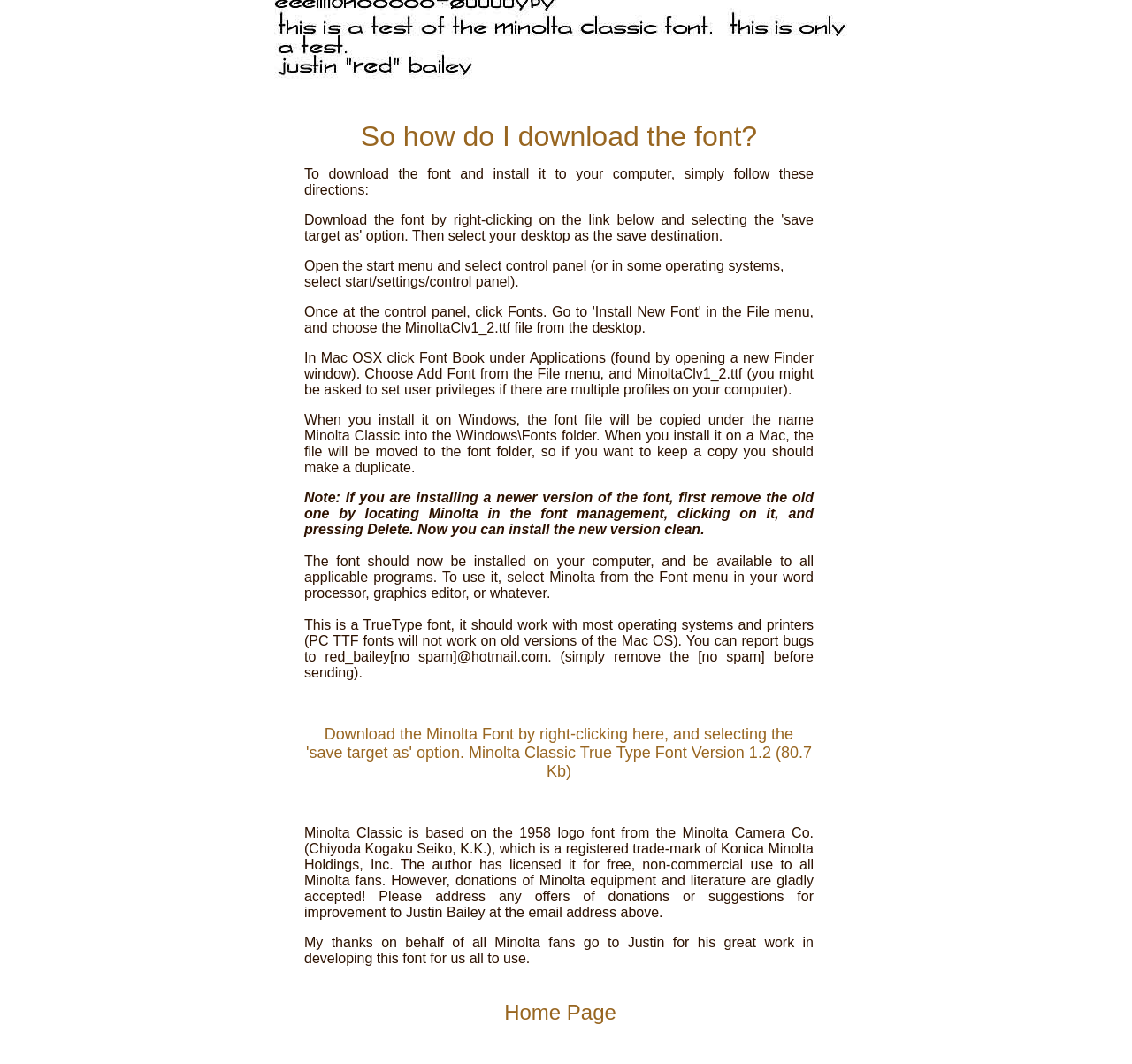Extract the bounding box coordinates for the UI element described by the text: "Home Page". The coordinates should be in the form of [left, top, right, bottom] with values between 0 and 1.

[0.445, 0.94, 0.544, 0.963]